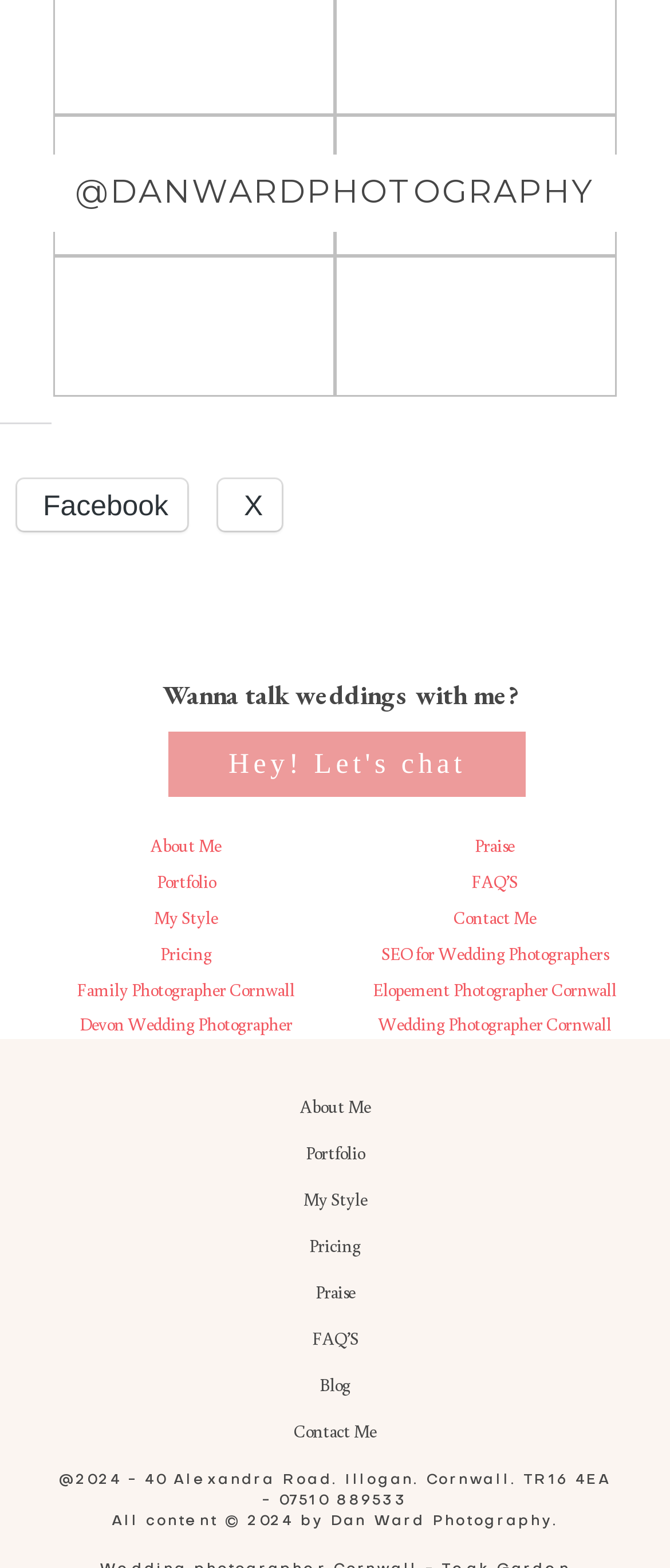Answer briefly with one word or phrase:
What services does the photographer offer?

Wedding, Family, Commercial